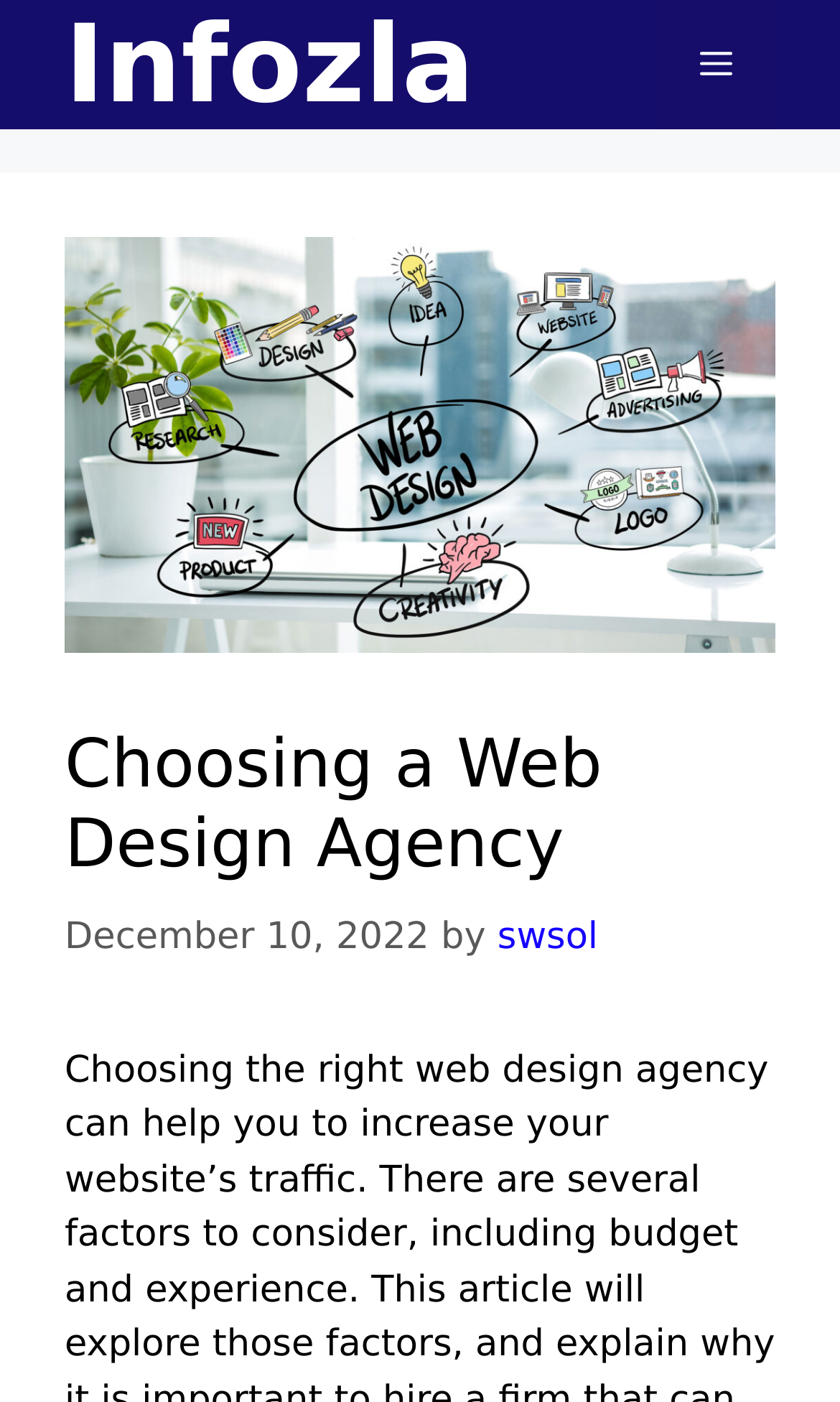When was the article published?
Deliver a detailed and extensive answer to the question.

I obtained the answer by looking at the time element within the HeaderAsNonLandmark section, which contains the text 'December 10, 2022'.